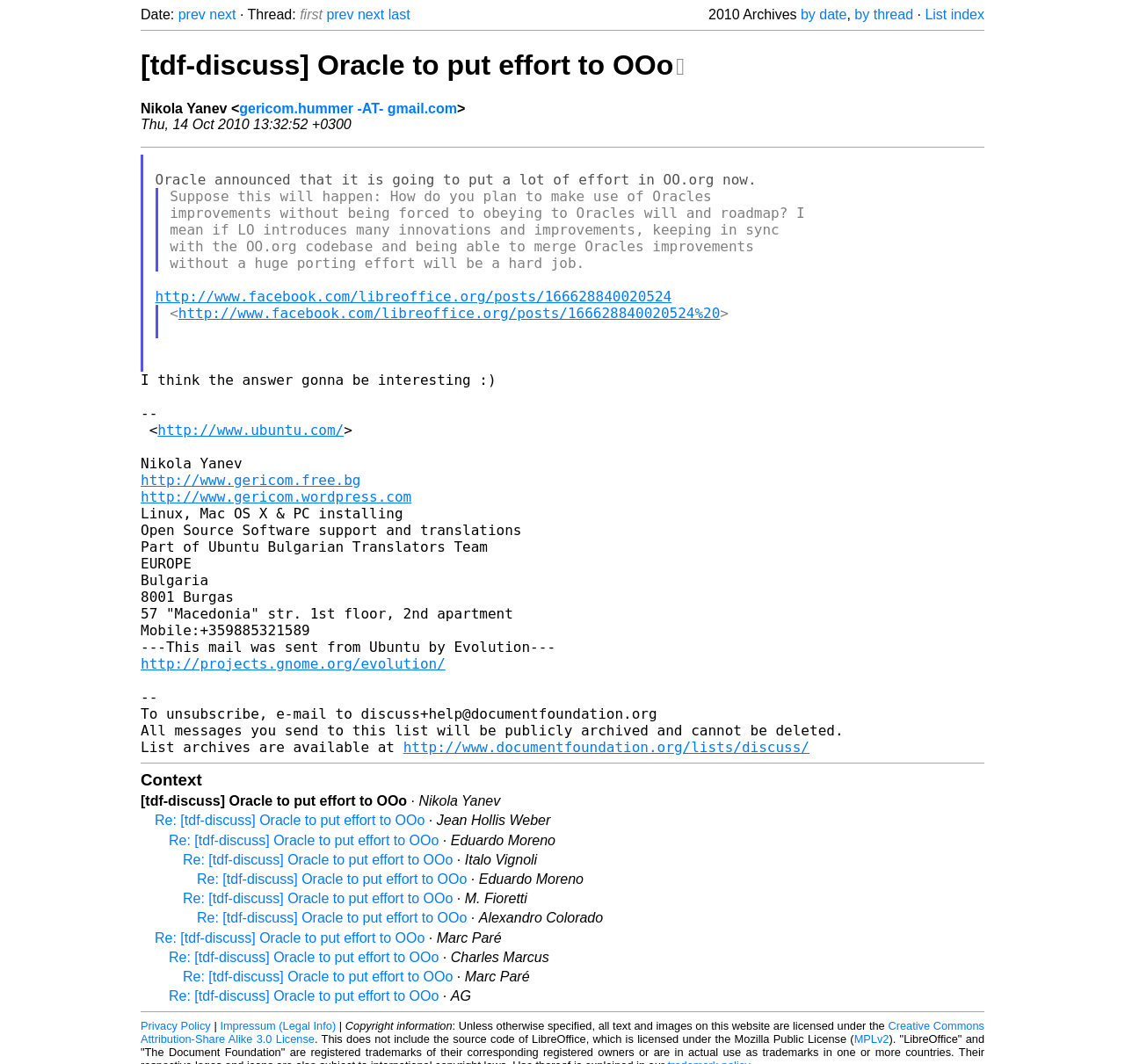Given the element description, predict the bounding box coordinates in the format (top-left x, top-left y, bottom-right x, bottom-right y). Make sure all values are between 0 and 1. Here is the element description: gericom.hummer -AT- gmail.com

[0.213, 0.095, 0.406, 0.109]